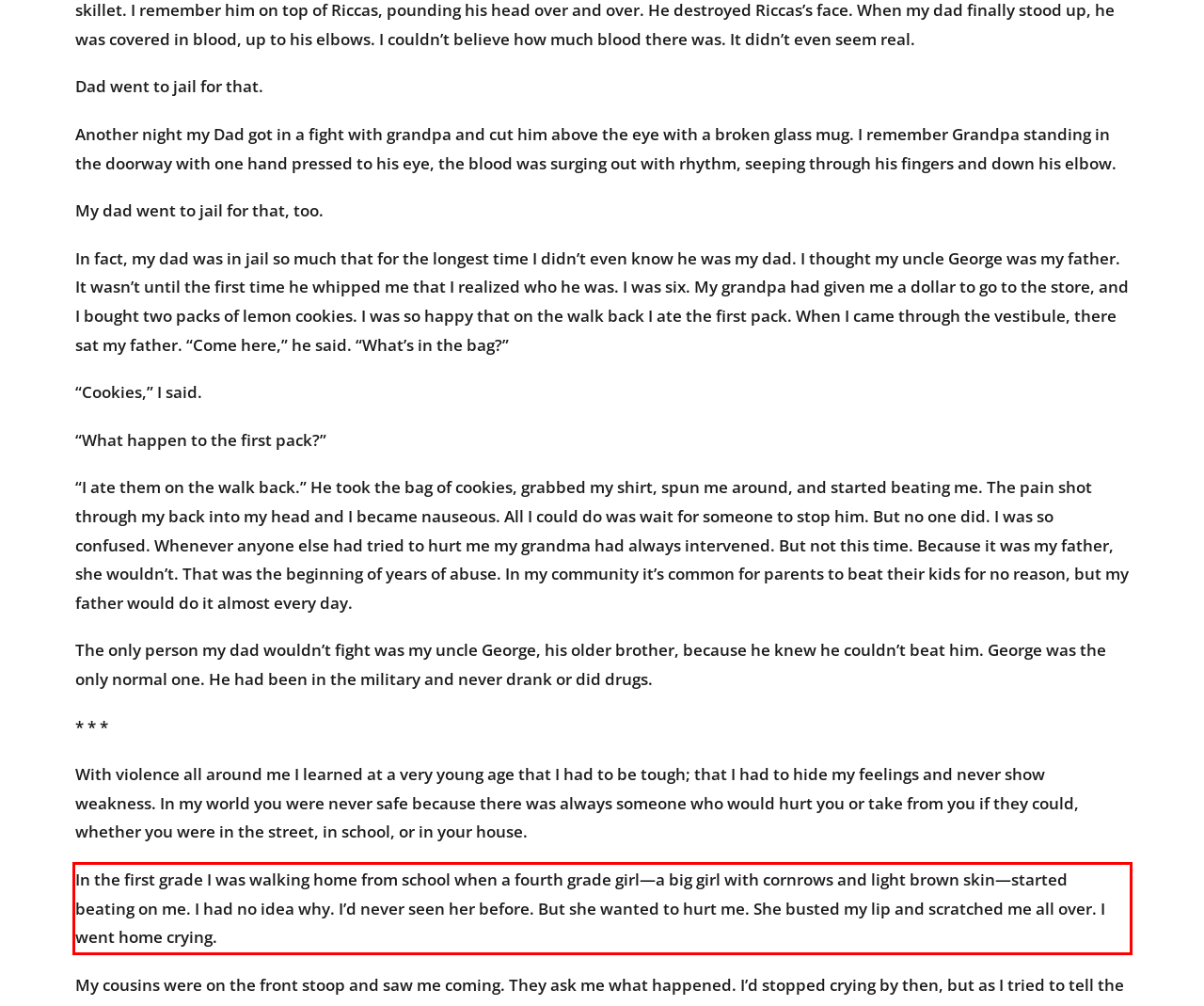Analyze the screenshot of the webpage that features a red bounding box and recognize the text content enclosed within this red bounding box.

In the first grade I was walking home from school when a fourth grade girl—a big girl with cornrows and light brown skin—started beating on me. I had no idea why. I’d never seen her before. But she wanted to hurt me. She busted my lip and scratched me all over. I went home crying.